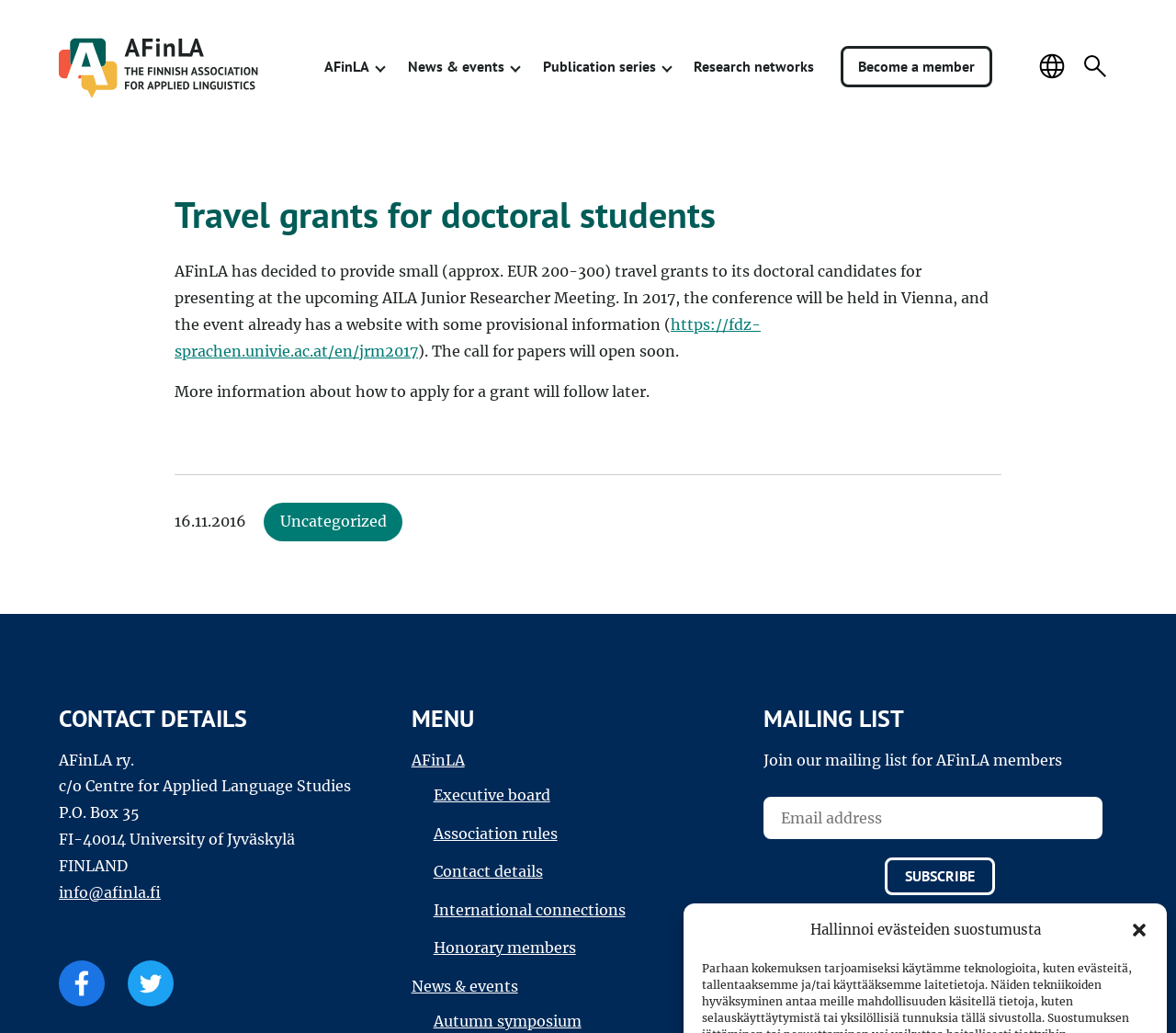Locate the bounding box coordinates of the element to click to perform the following action: 'Search for something'. The coordinates should be given as four float values between 0 and 1, in the form of [left, top, right, bottom].

[0.913, 0.042, 0.95, 0.087]